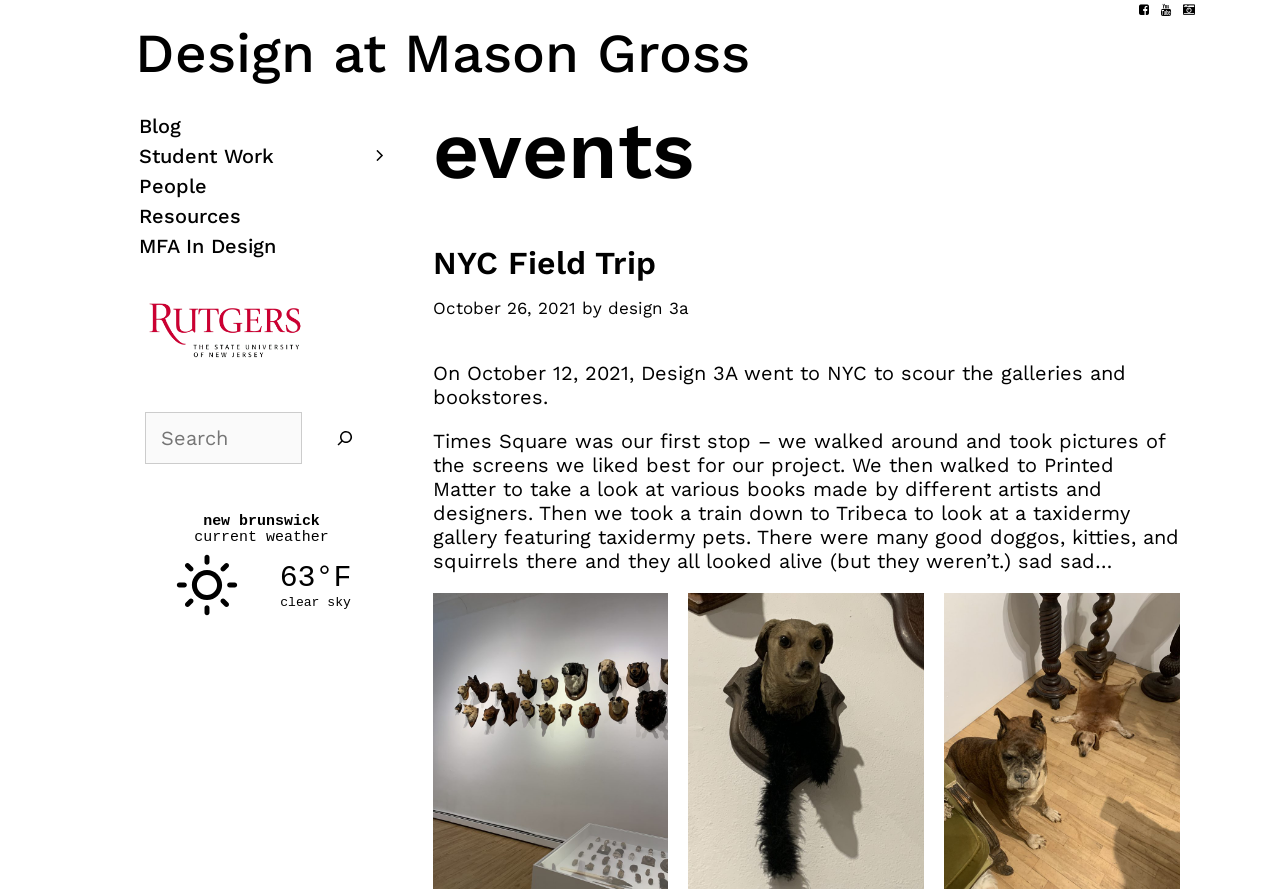Provide your answer in one word or a succinct phrase for the question: 
What is the date of the NYC Field Trip?

October 26, 2021